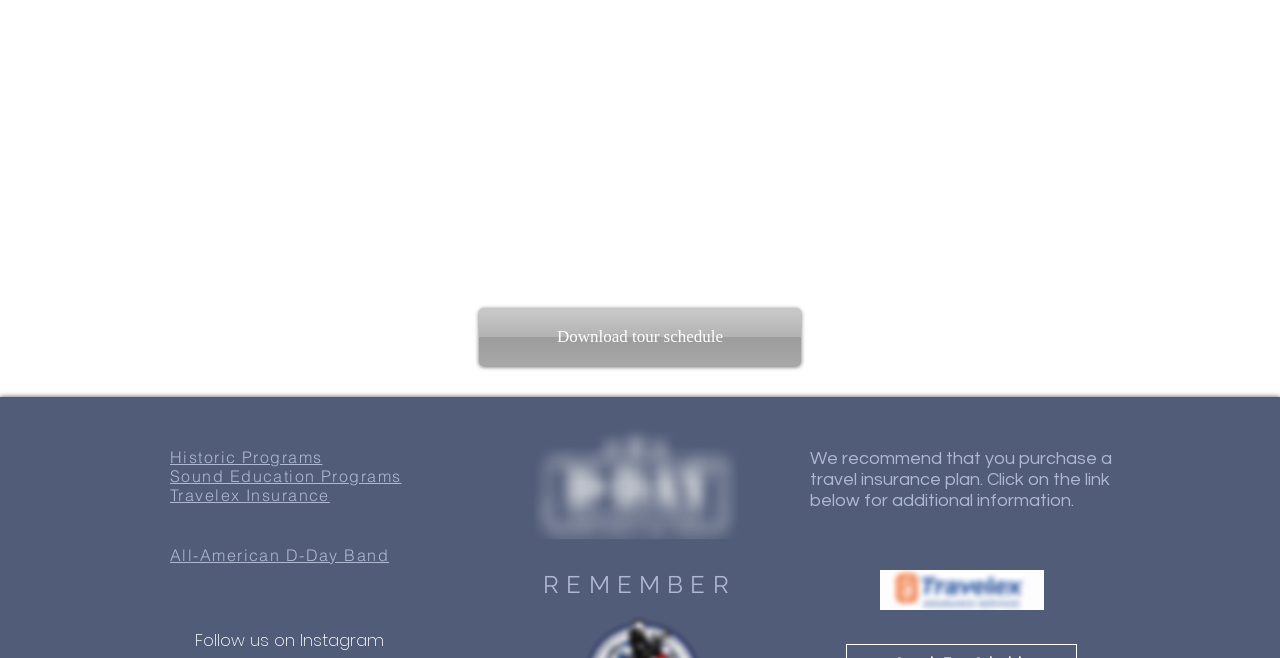Provide a brief response to the question using a single word or phrase: 
What is the name of the band mentioned on the webpage?

All-American D-Day Band